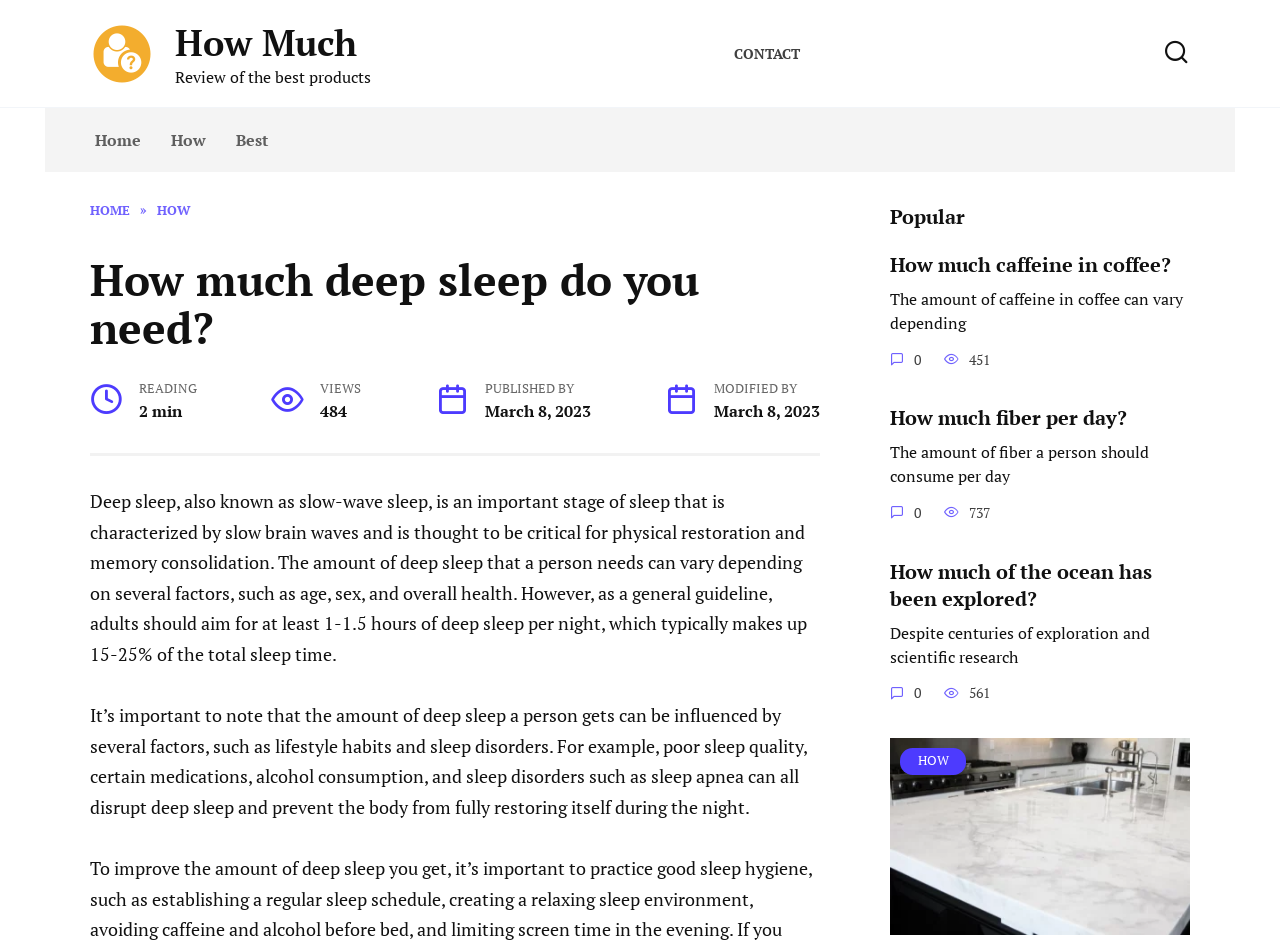How many views does the second popular article have?
Using the information from the image, provide a comprehensive answer to the question.

The second popular article has 451 views, as indicated by the webpage.